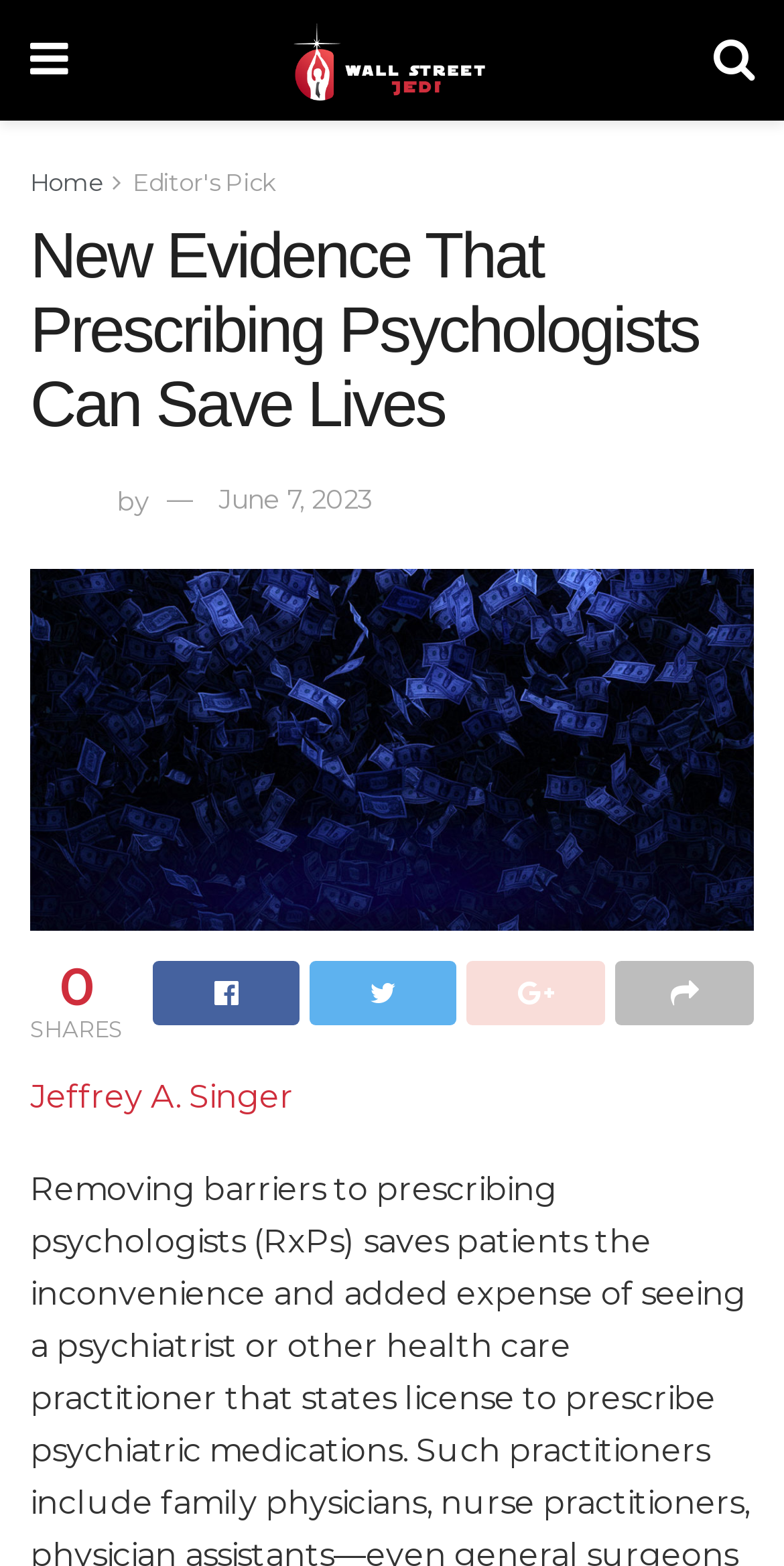What is the website's logo?
Provide a concise answer using a single word or phrase based on the image.

Wall Street Jedi